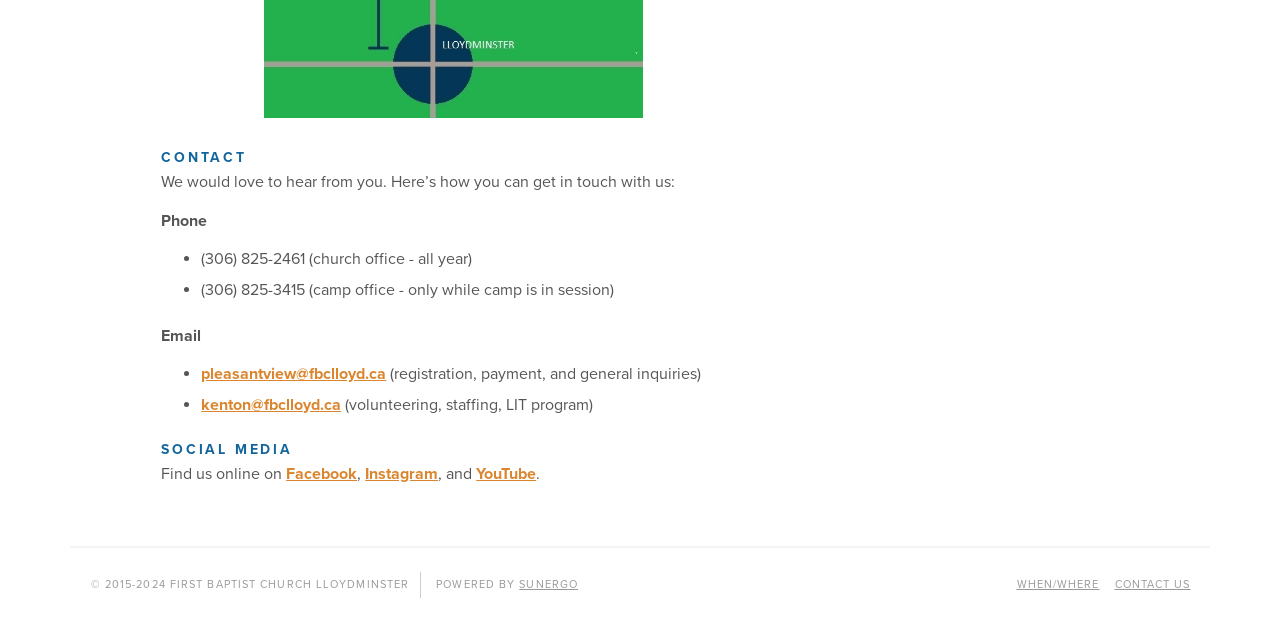Please answer the following question using a single word or phrase: 
What is the phone number of the church office?

(306) 825-2461